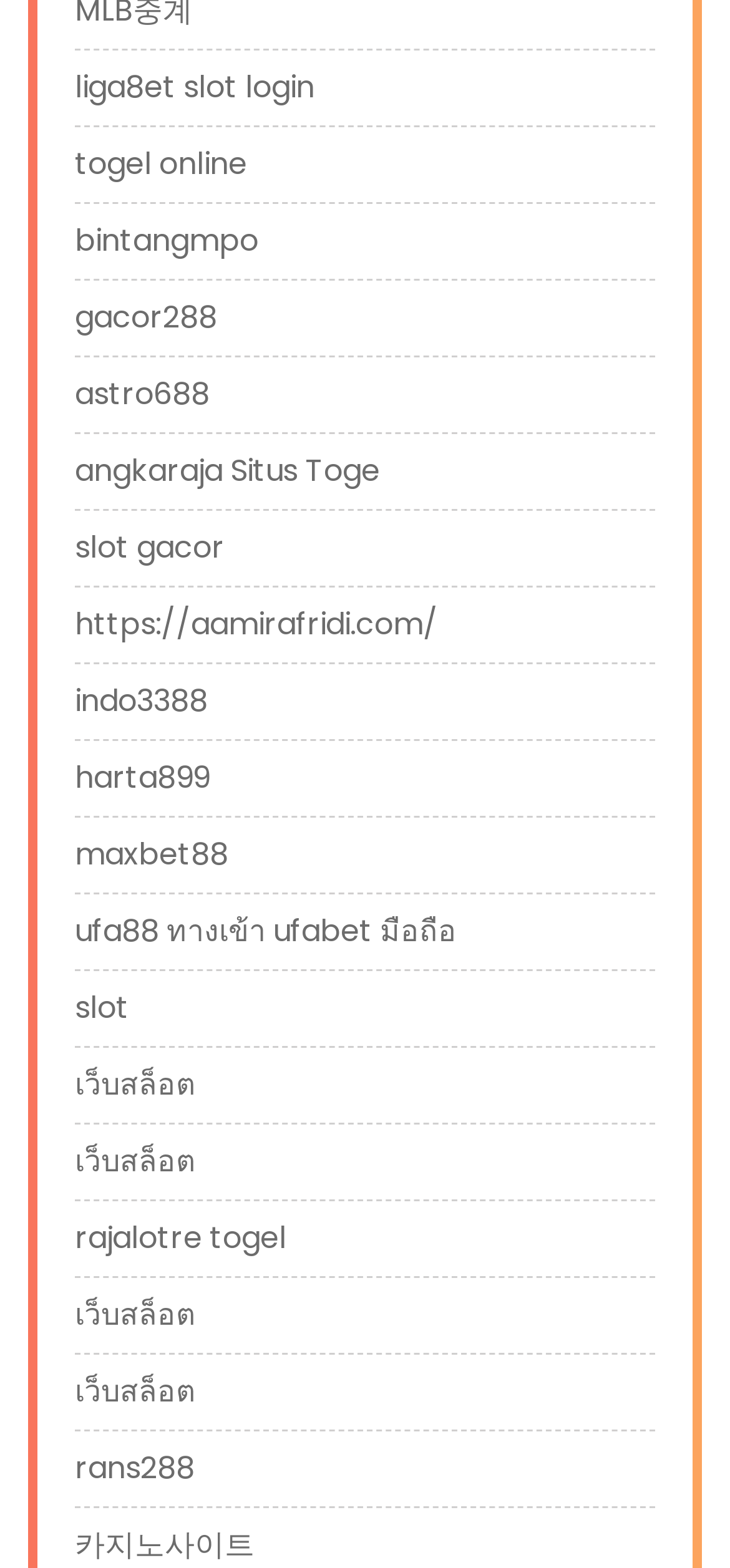Please specify the bounding box coordinates of the clickable region necessary for completing the following instruction: "visit angkaraja Situs Toge". The coordinates must consist of four float numbers between 0 and 1, i.e., [left, top, right, bottom].

[0.103, 0.286, 0.521, 0.315]